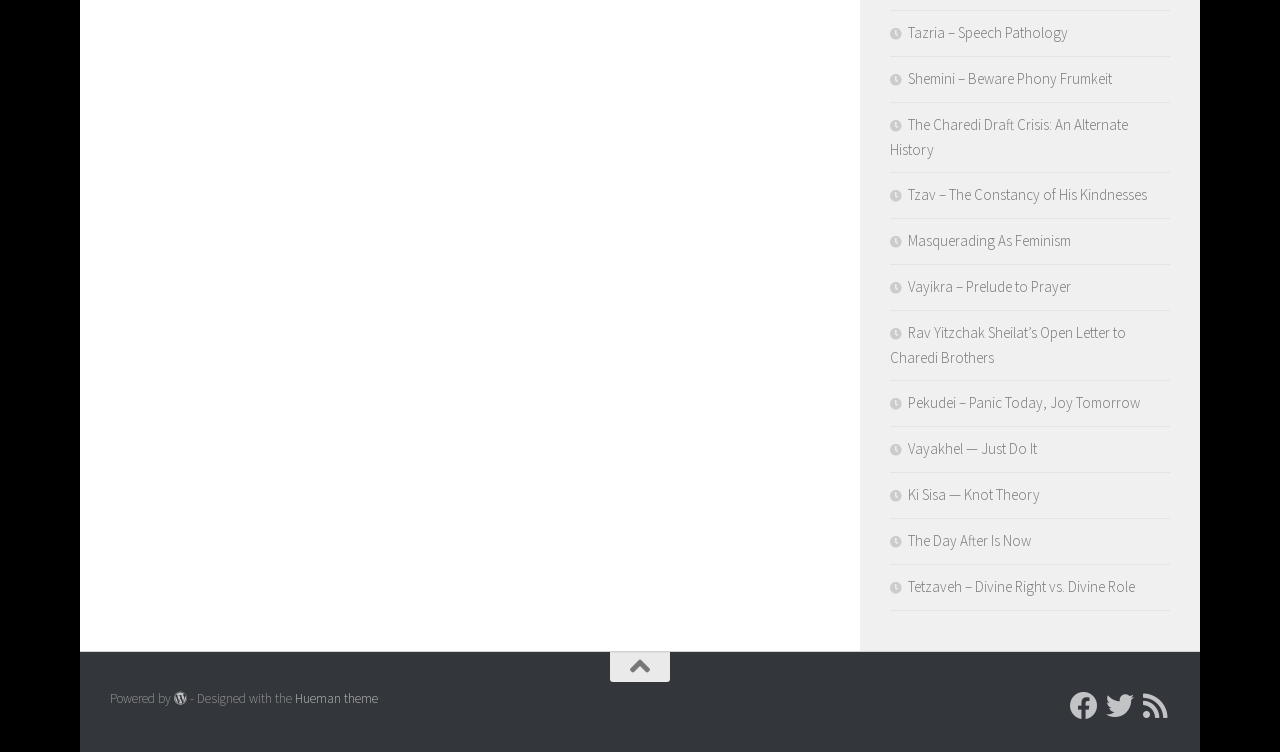What is the first article title on the webpage? Please answer the question using a single word or phrase based on the image.

Tazria – Speech Pathology